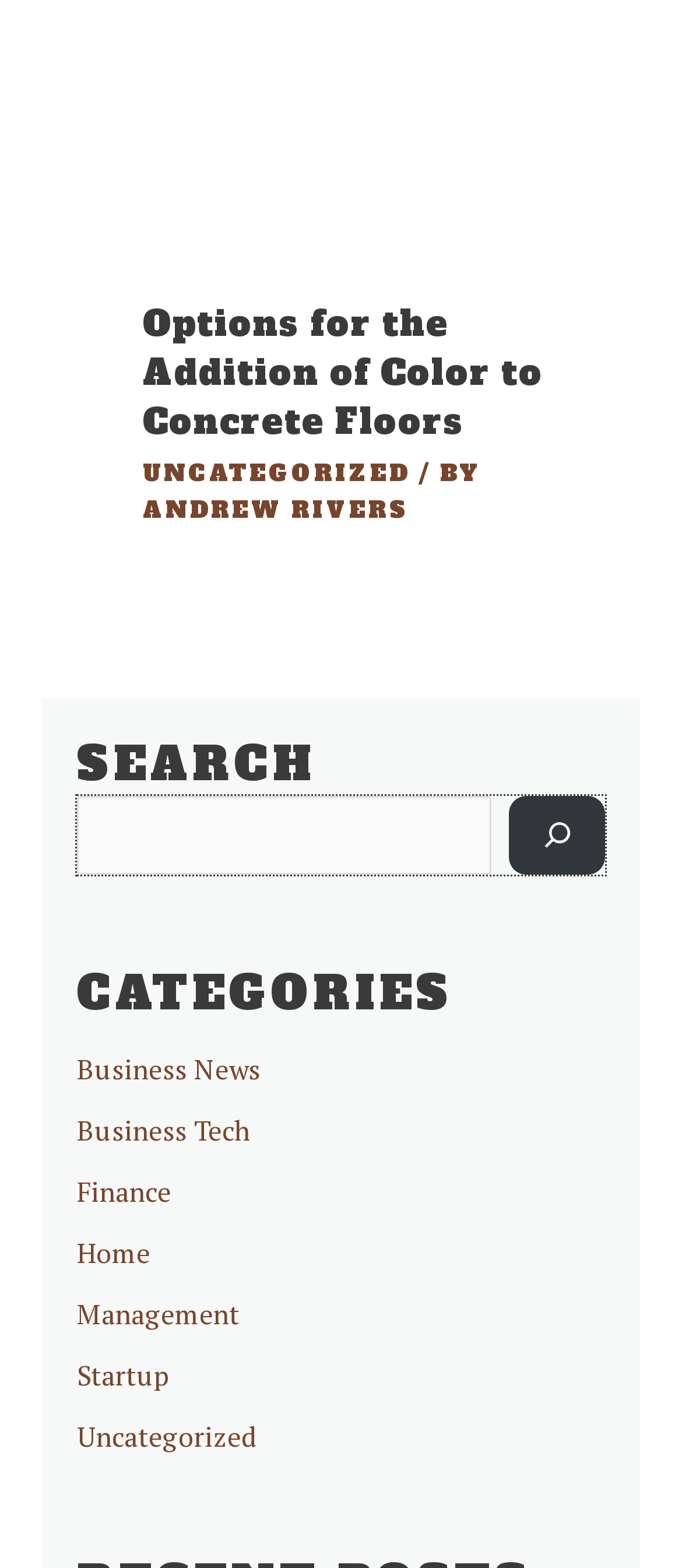Please provide the bounding box coordinates for the element that needs to be clicked to perform the instruction: "View business news". The coordinates must consist of four float numbers between 0 and 1, formatted as [left, top, right, bottom].

[0.112, 0.671, 0.382, 0.693]